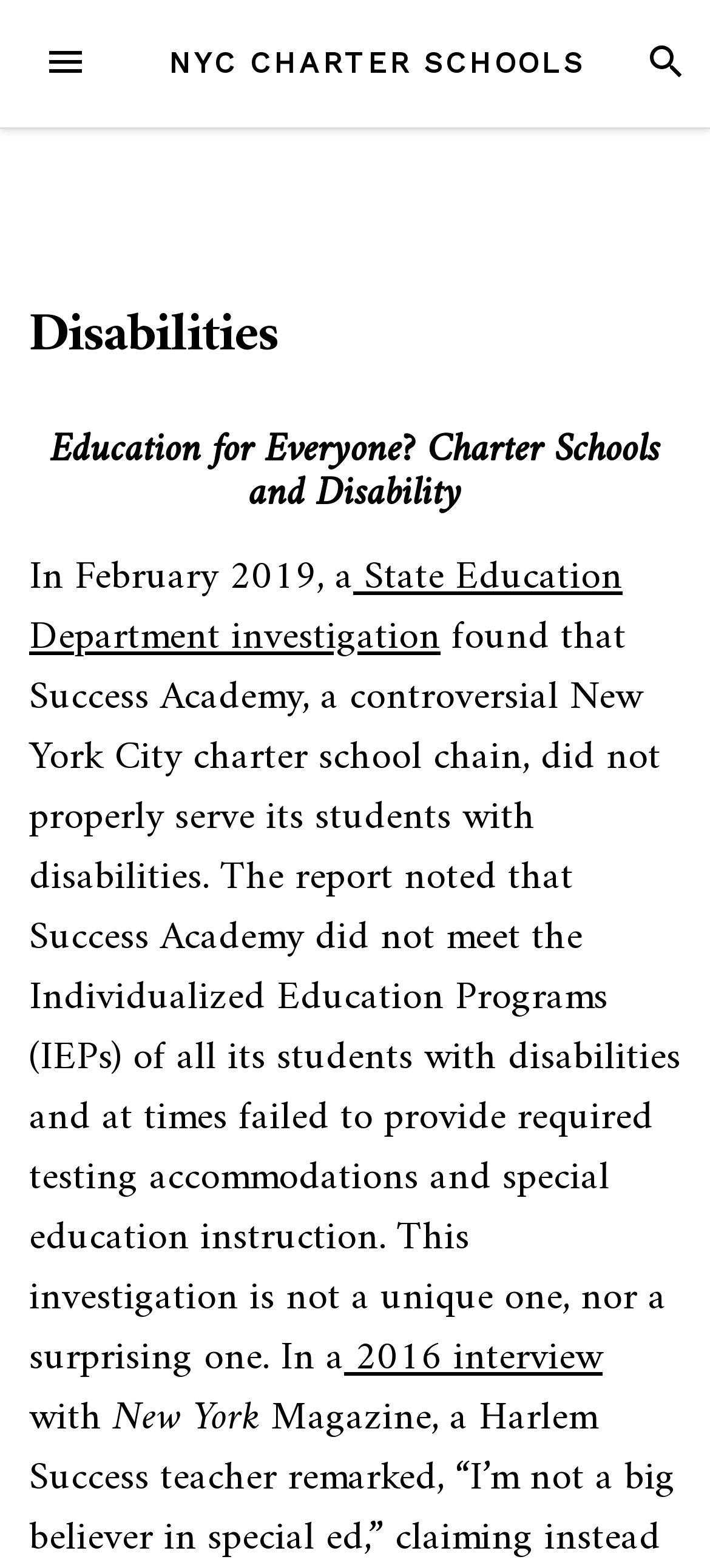Please give a one-word or short phrase response to the following question: 
What is the topic of the article?

Disabilities in Charter Schools